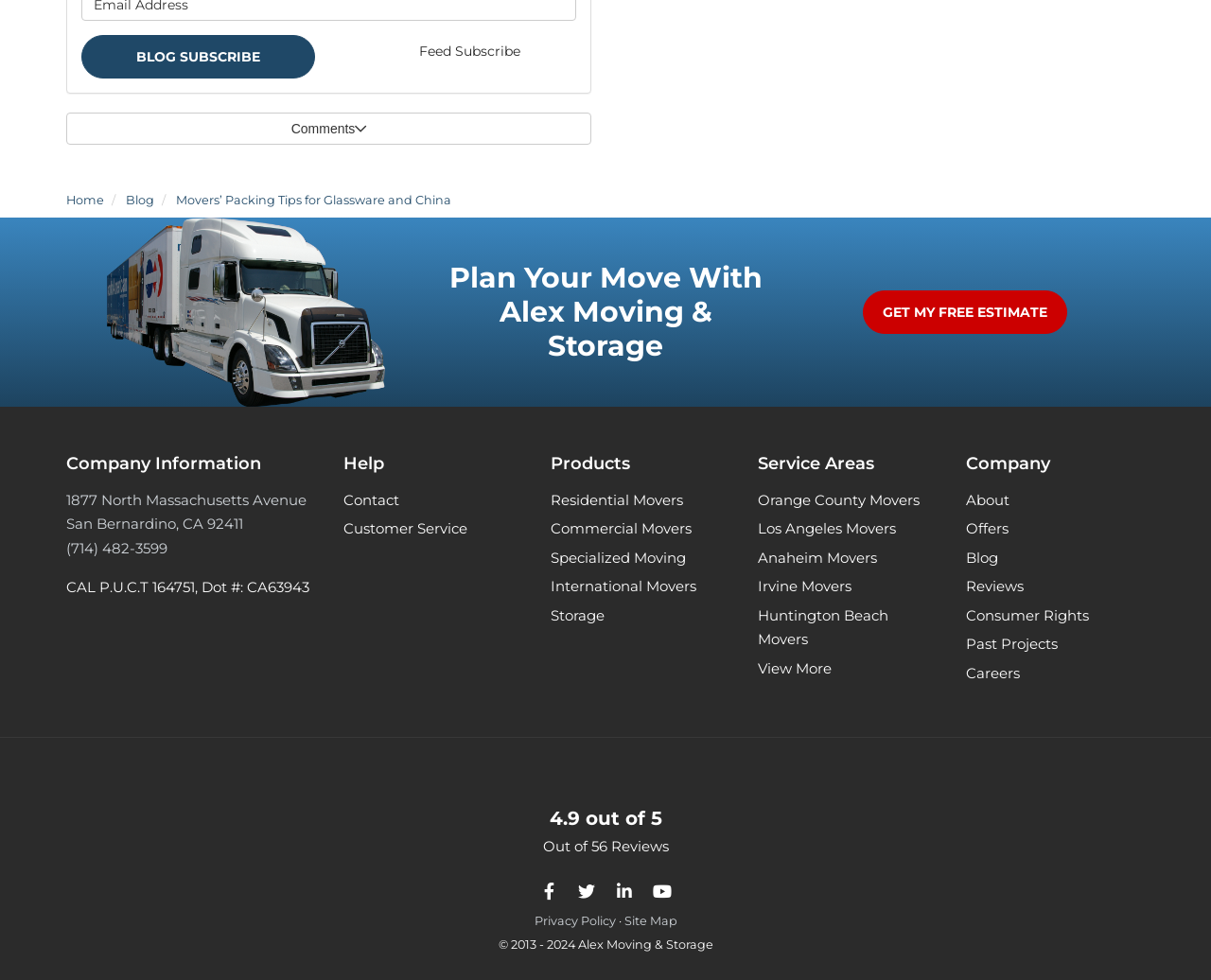Can you specify the bounding box coordinates for the region that should be clicked to fulfill this instruction: "Subscribe to the blog".

[0.067, 0.035, 0.26, 0.08]